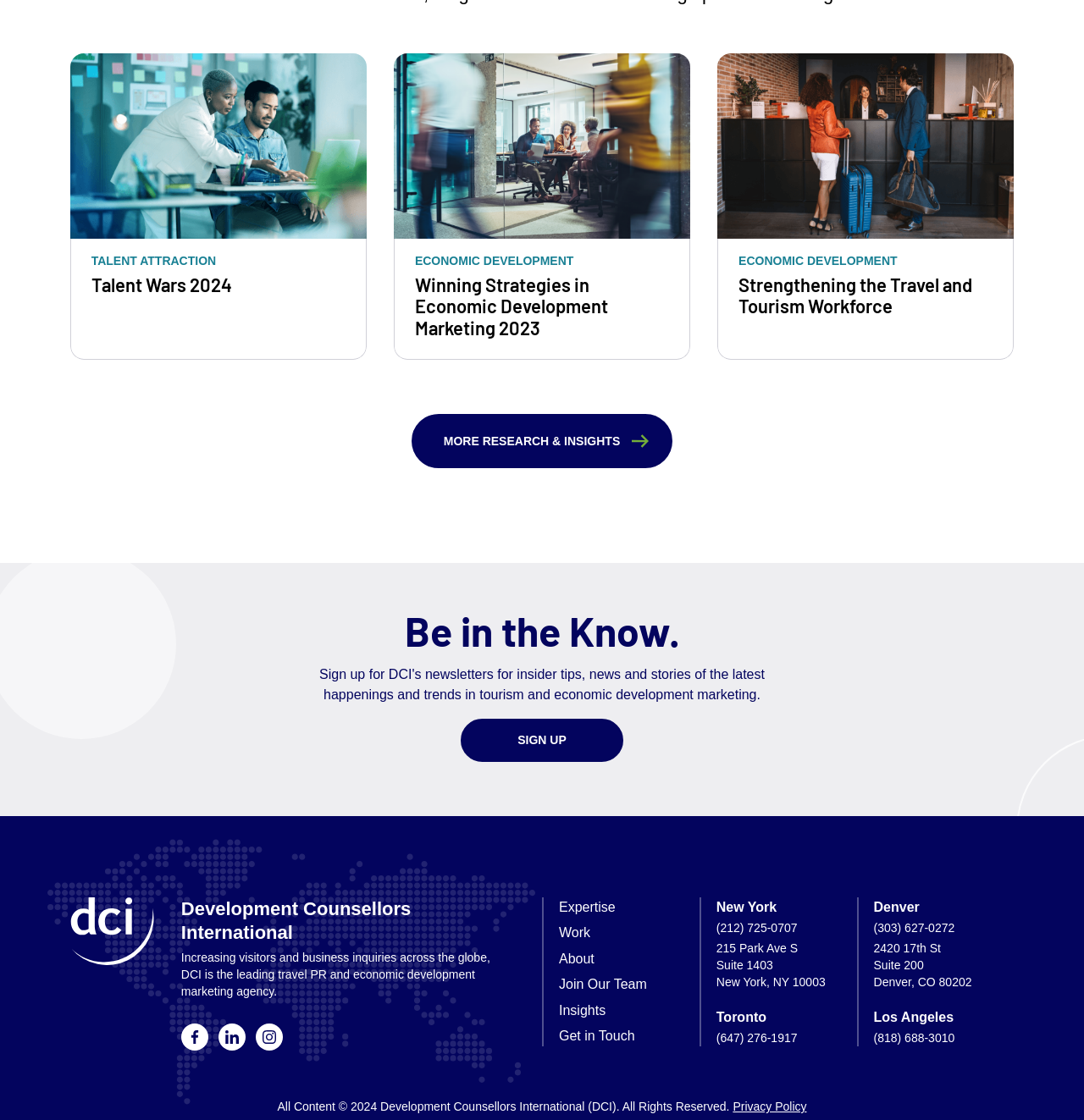Use a single word or phrase to answer the following:
What is the purpose of the 'SIGN UP' button?

To receive research and insights